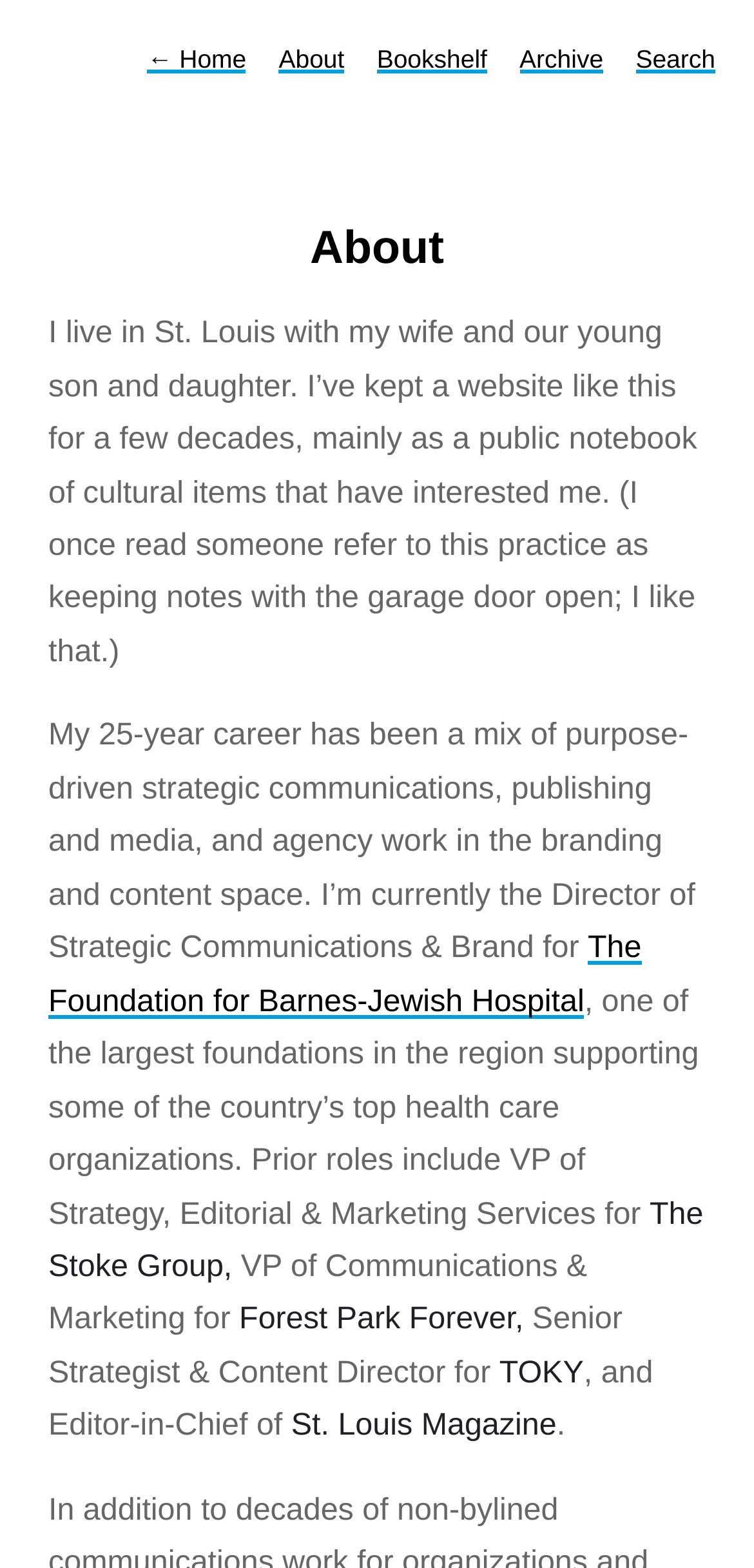Provide a one-word or short-phrase response to the question:
What is Stephen Schenkenberg's current job title?

Director of Strategic Communications & Brand